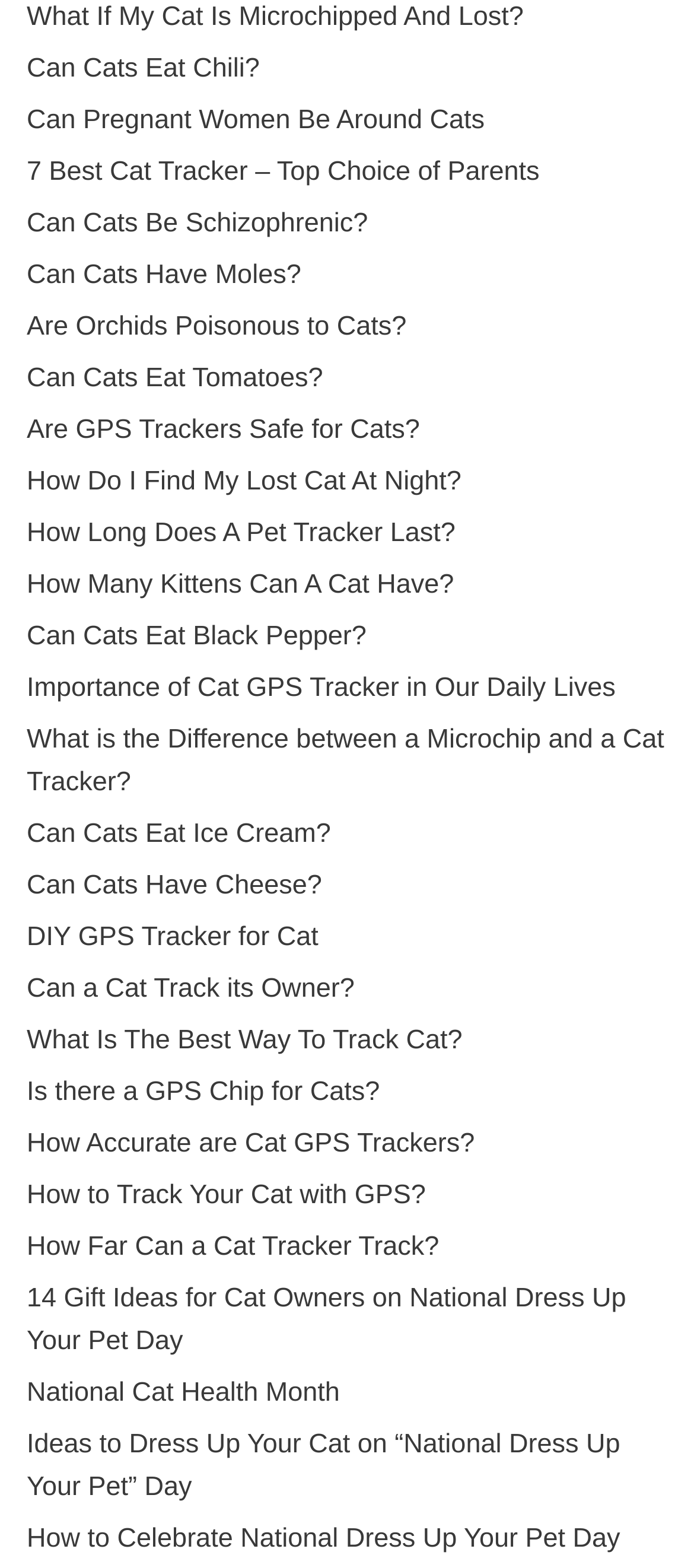Identify the bounding box coordinates for the element you need to click to achieve the following task: "Discover the best cat tracker for parents". The coordinates must be four float values ranging from 0 to 1, formatted as [left, top, right, bottom].

[0.038, 0.1, 0.777, 0.12]